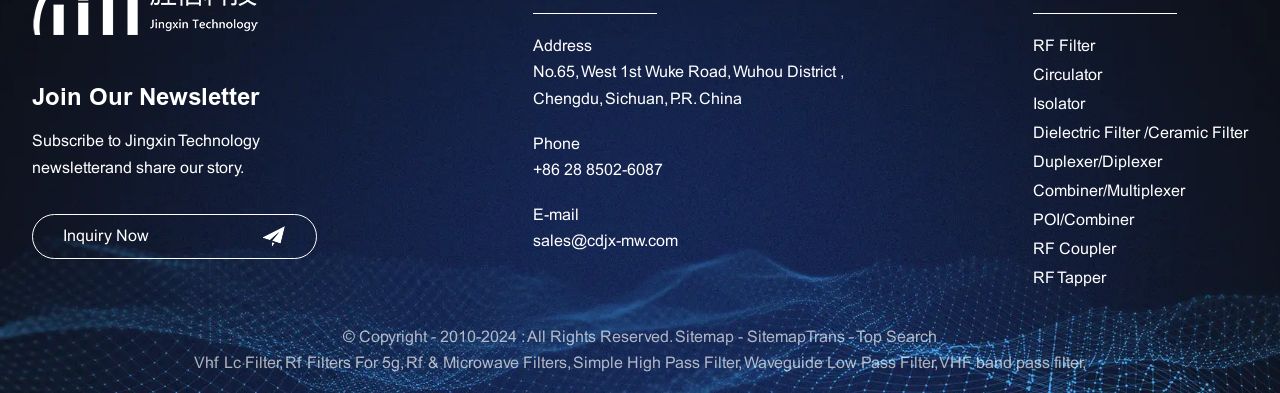Determine the bounding box coordinates of the section to be clicked to follow the instruction: "View the RF Filter page". The coordinates should be given as four float numbers between 0 and 1, formatted as [left, top, right, bottom].

[0.807, 0.086, 0.855, 0.154]